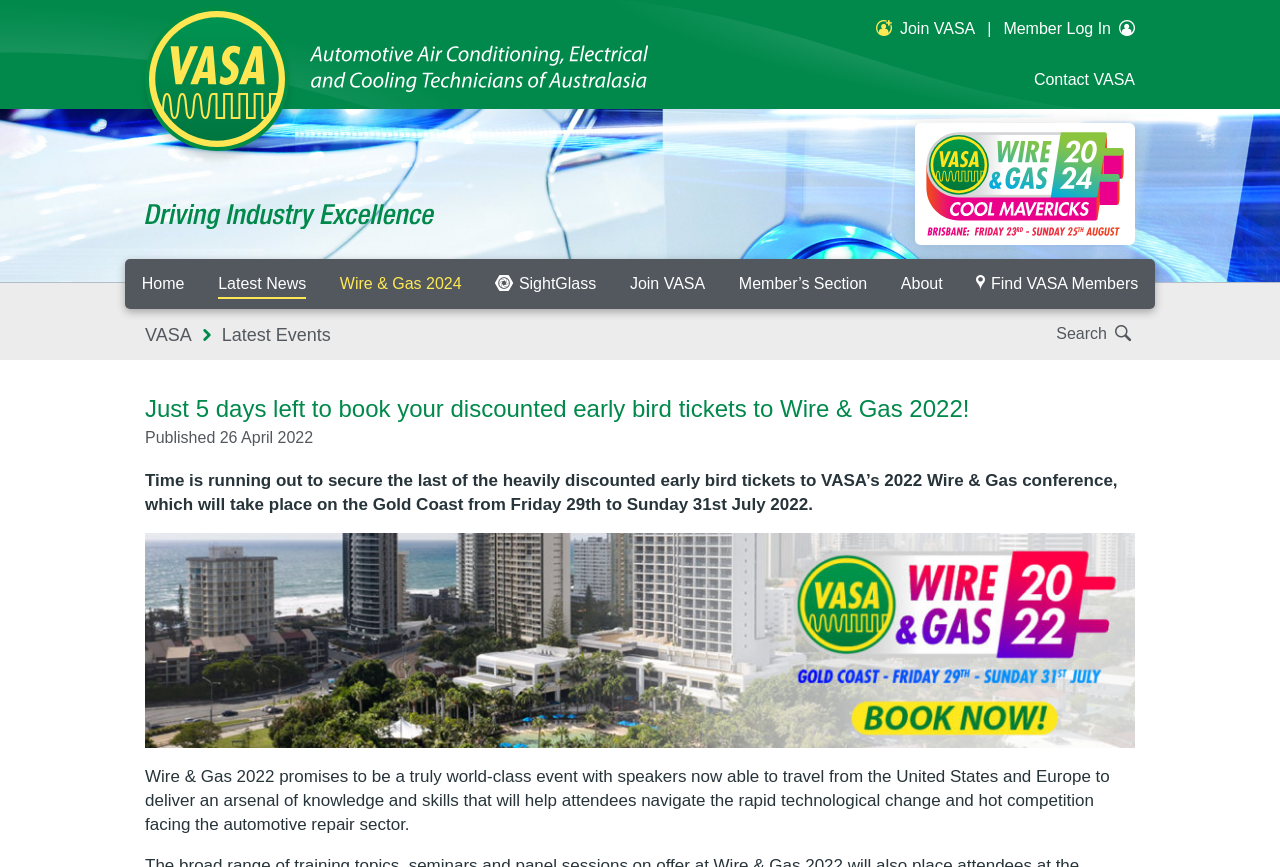Find the bounding box coordinates of the area that needs to be clicked in order to achieve the following instruction: "Search for something". The coordinates should be specified as four float numbers between 0 and 1, i.e., [left, top, right, bottom].

[0.825, 0.375, 0.887, 0.396]